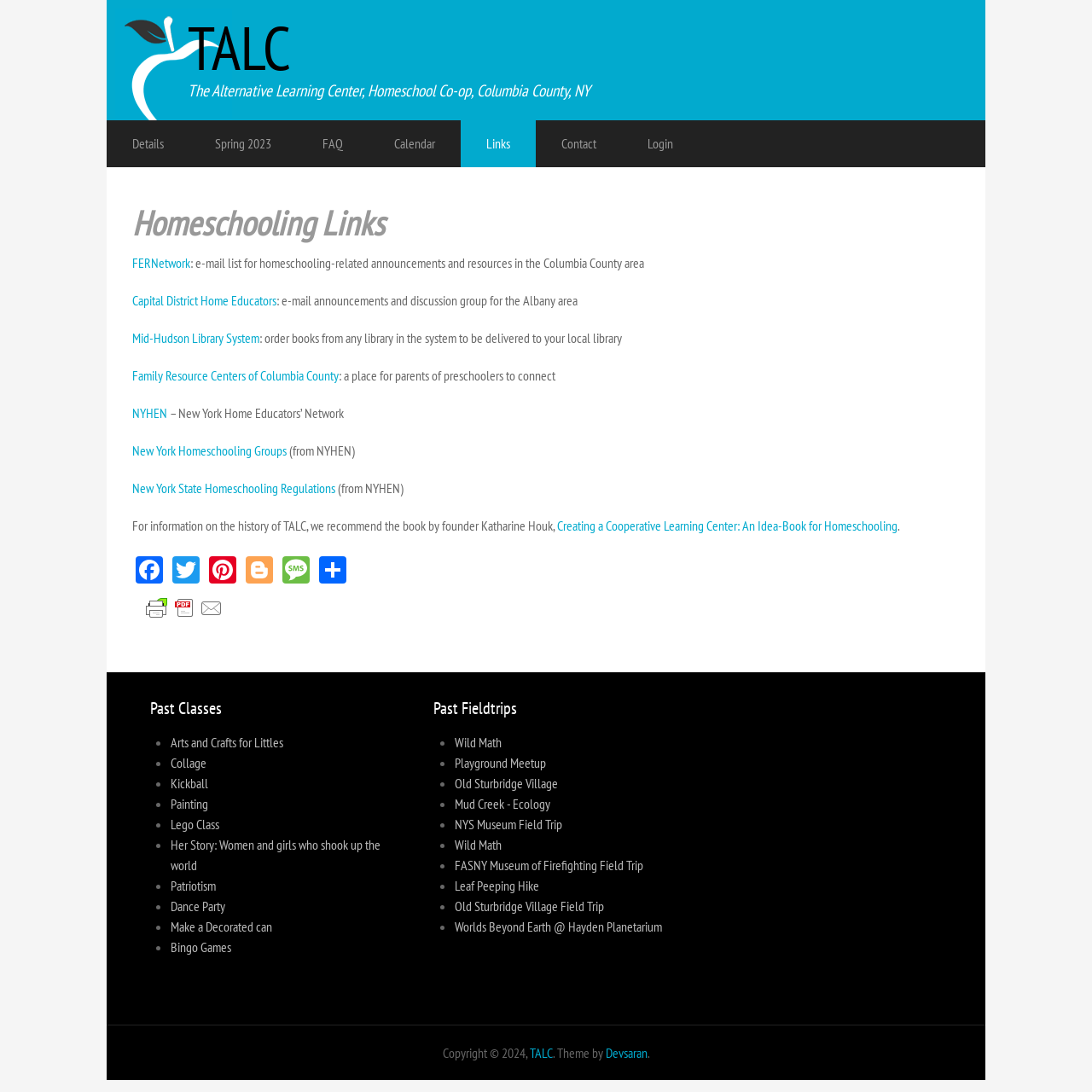Please indicate the bounding box coordinates of the element's region to be clicked to achieve the instruction: "Explore the FERNetwork link". Provide the coordinates as four float numbers between 0 and 1, i.e., [left, top, right, bottom].

[0.121, 0.233, 0.174, 0.248]